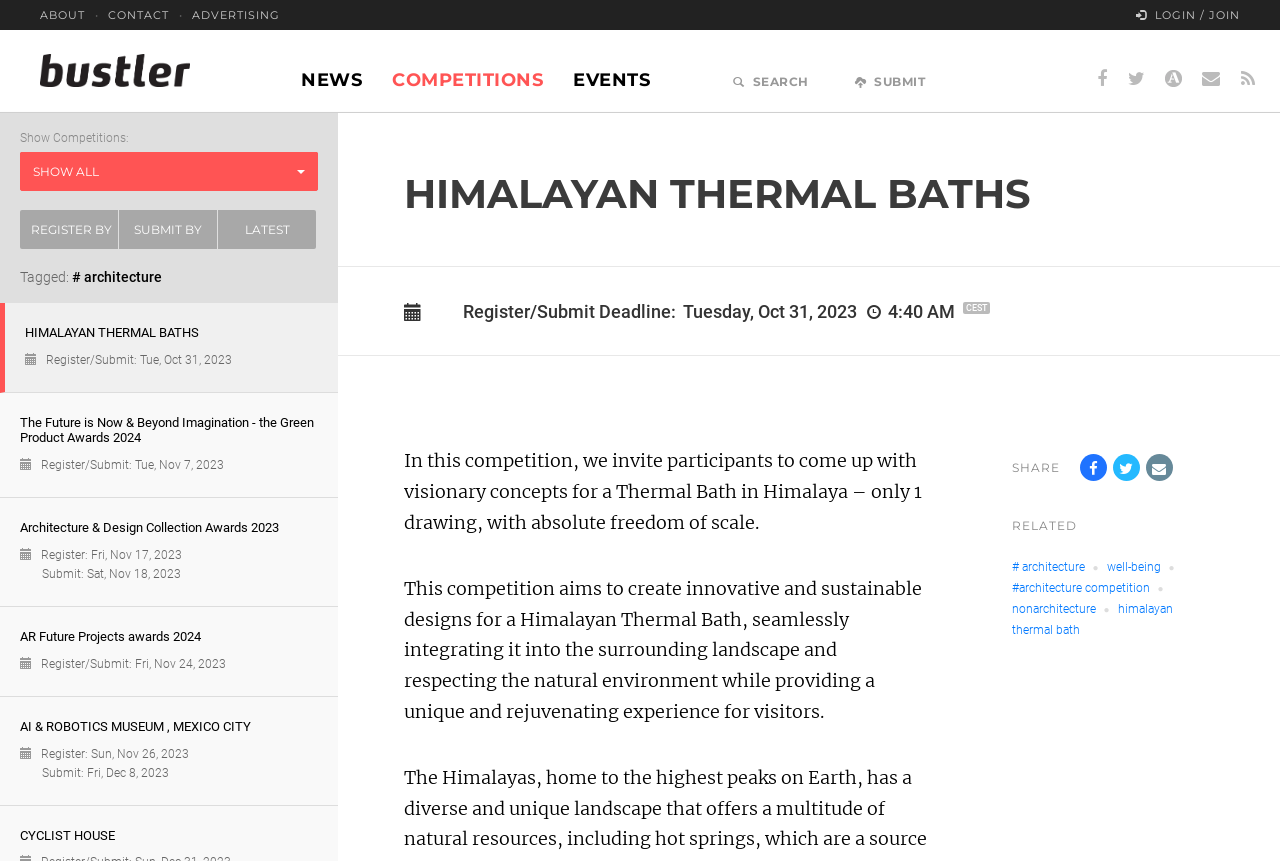Given the content of the image, can you provide a detailed answer to the question?
What is the purpose of the Himalayan Thermal Baths competition?

I read the static text associated with the 'HIMALAYAN THERMAL BATHS' competition, which says 'In this competition, we invite participants to come up with visionary concepts for a Thermal Bath in Himalaya – only 1 drawing, with absolute freedom of scale.' This suggests that the purpose of the competition is to design a Thermal Bath in Himalaya.